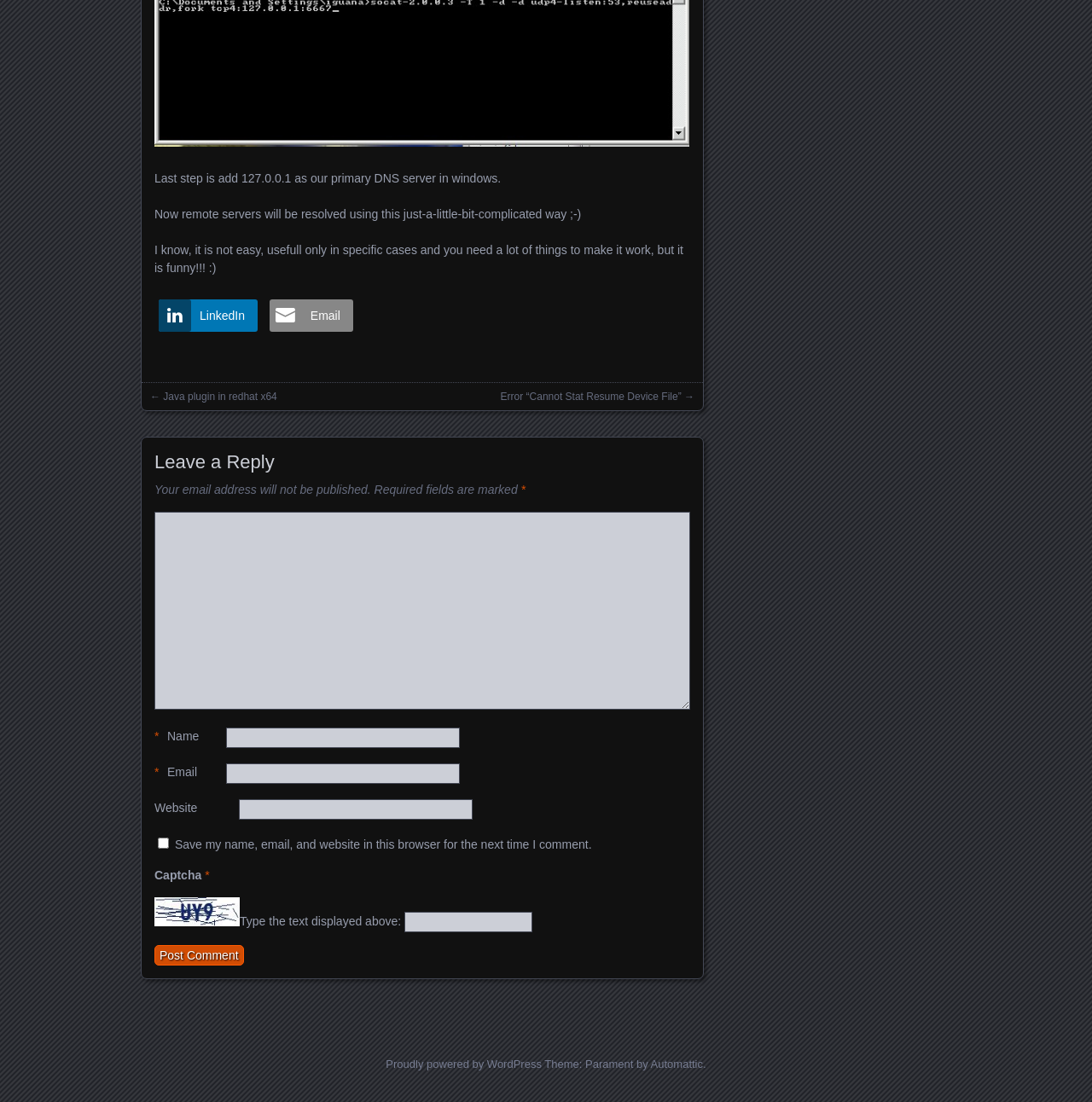What is the function of the 'Post Comment' button?
Using the information presented in the image, please offer a detailed response to the question.

The 'Post Comment' button is located at the bottom of the comment form, which includes fields for name, email, website, and comment text. It is likely that clicking this button will submit the comment to the website for moderation or posting.